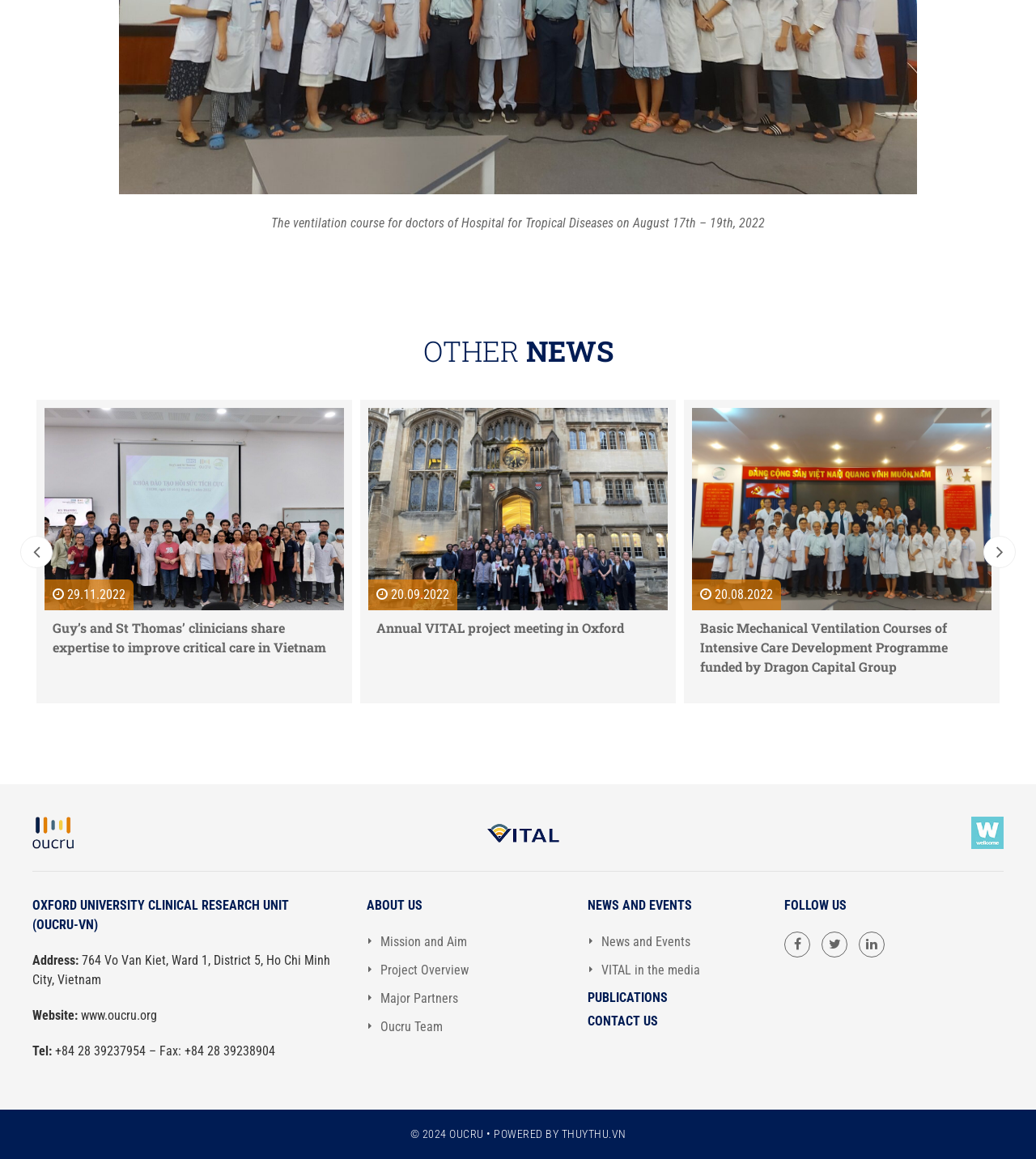Extract the bounding box coordinates of the UI element described: "VITAL in the media". Provide the coordinates in the format [left, top, right, bottom] with values ranging from 0 to 1.

[0.581, 0.829, 0.676, 0.846]